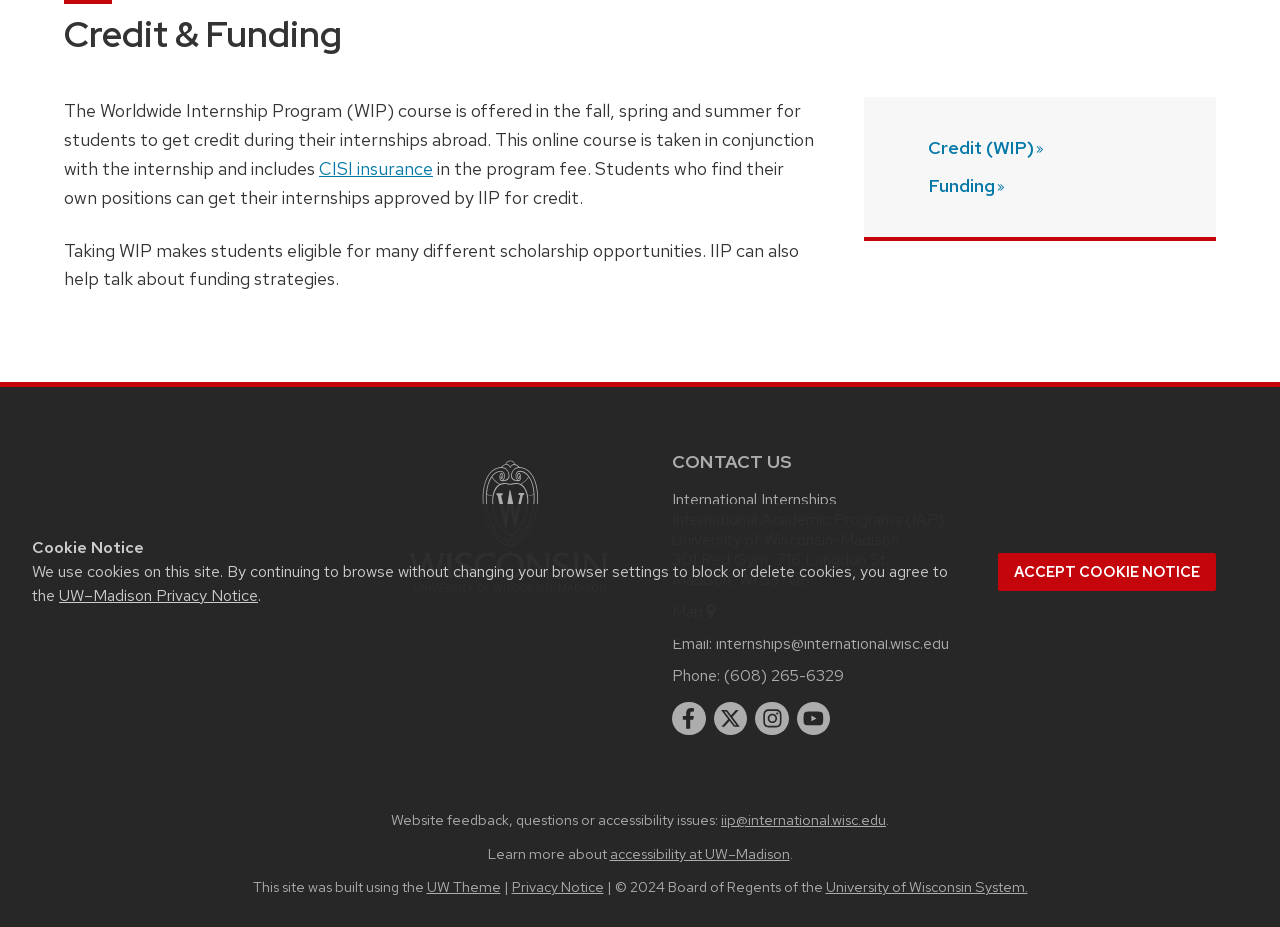Find the bounding box of the UI element described as: "Lisa McSherry dot com". The bounding box coordinates should be given as four float values between 0 and 1, i.e., [left, top, right, bottom].

None